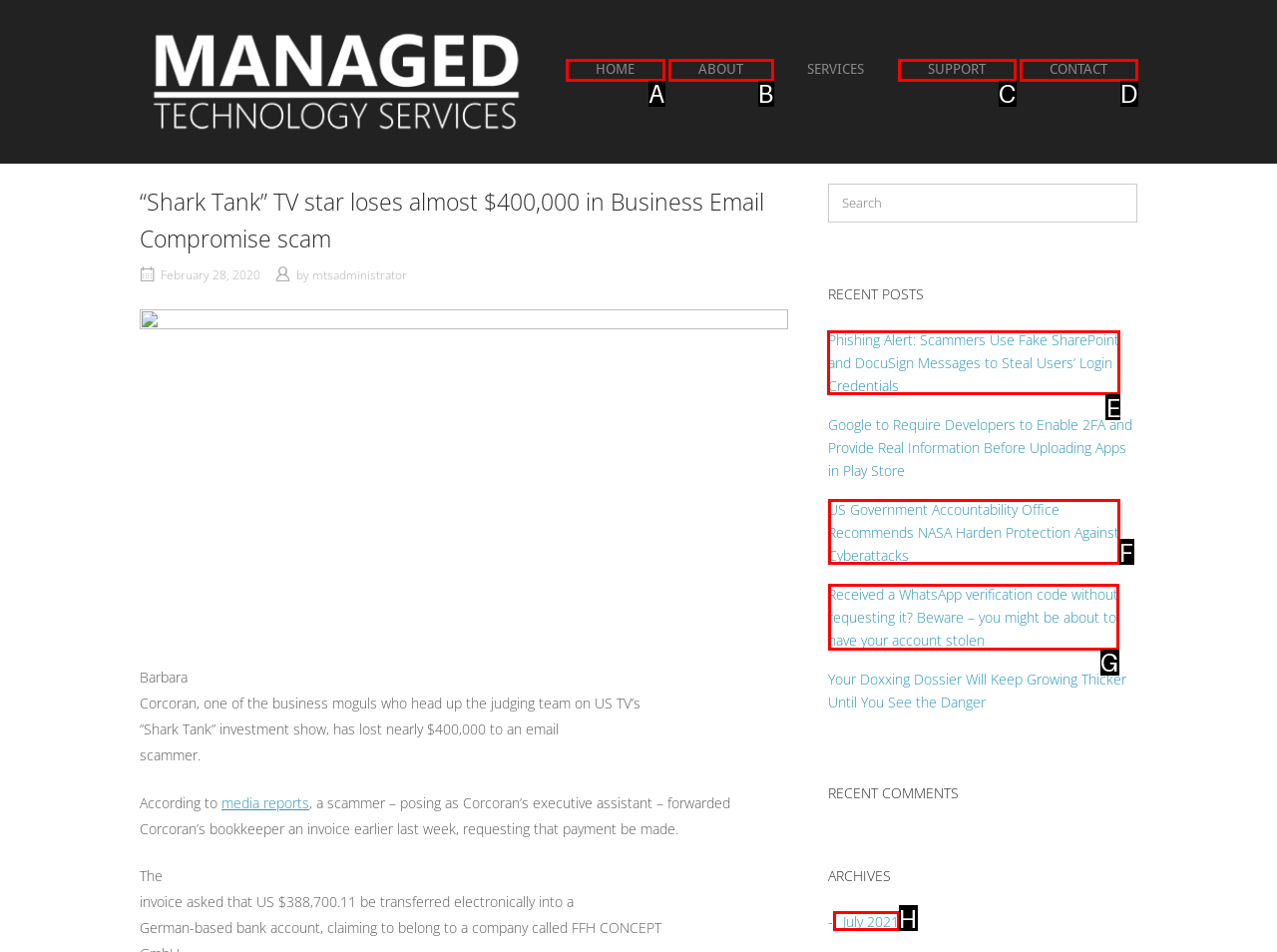Select the correct UI element to click for this task: View the recent post about Phishing Alert.
Answer using the letter from the provided options.

E